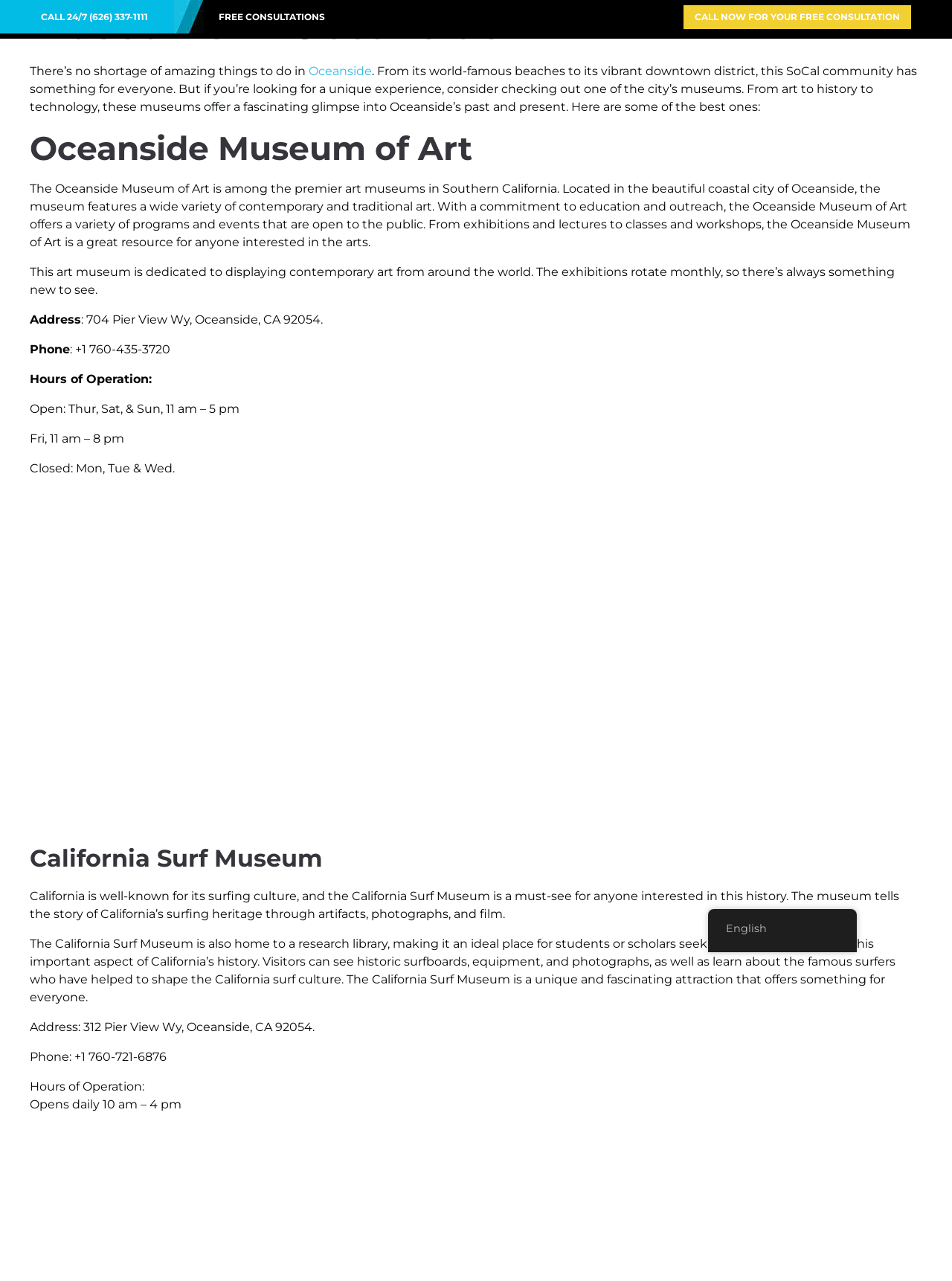Please determine the main heading text of this webpage.

Museums in Oceanside